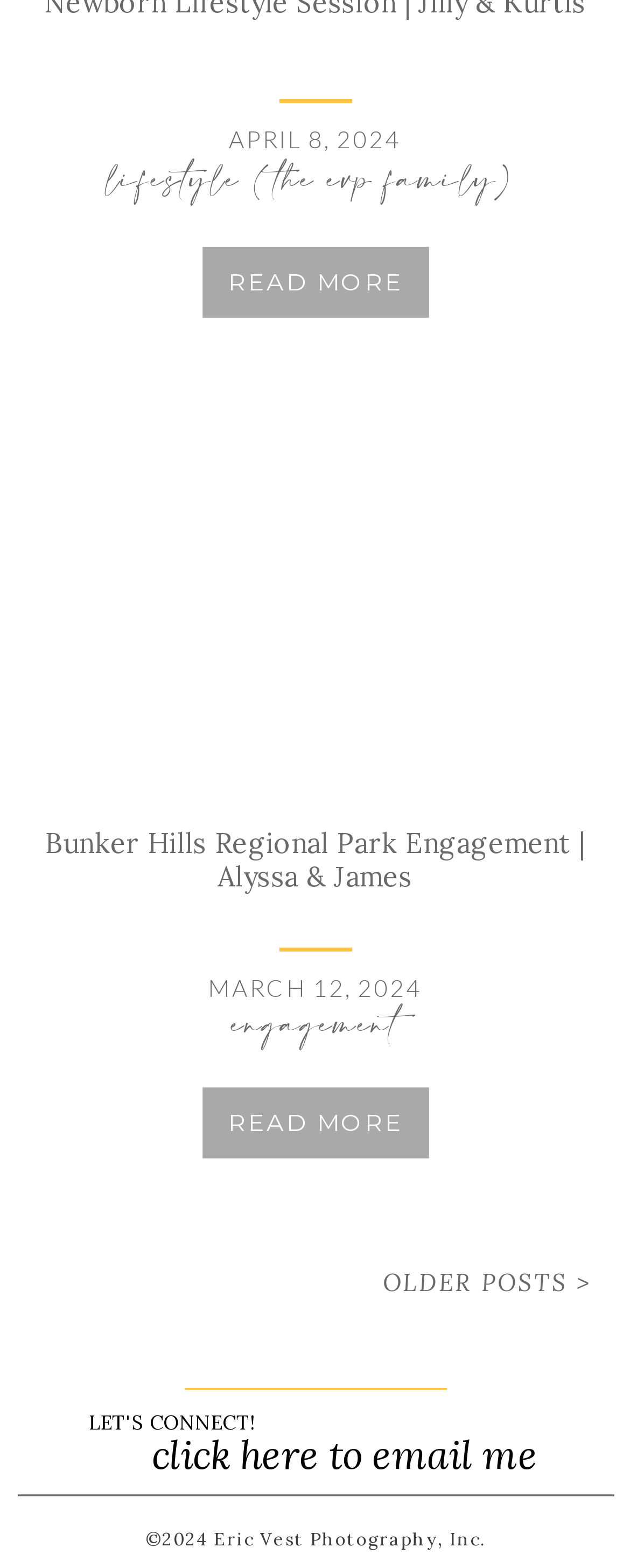Identify the bounding box coordinates necessary to click and complete the given instruction: "read more about bunker hills regional park engagement".

[0.327, 0.703, 0.673, 0.737]